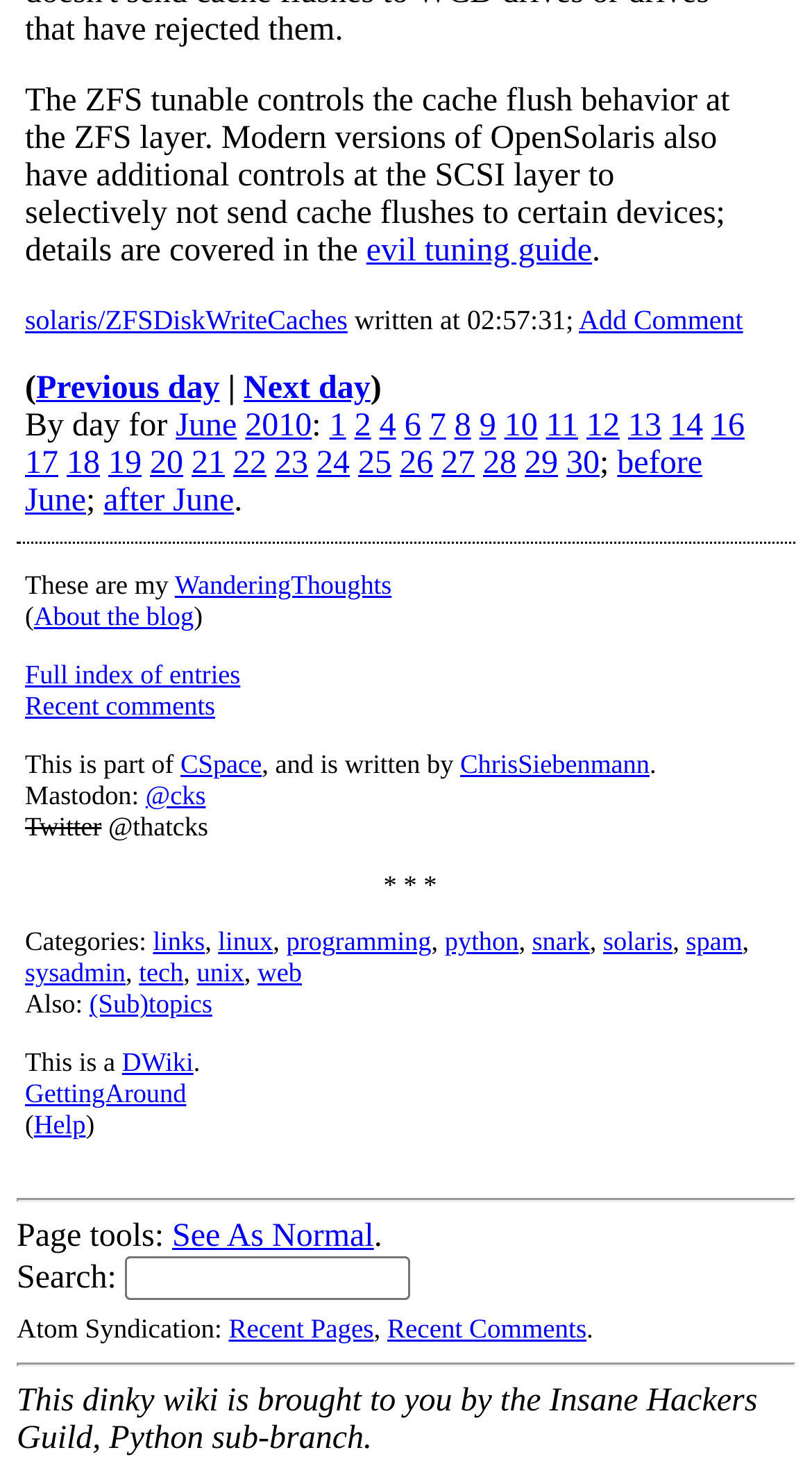Please provide a short answer using a single word or phrase for the question:
Who is the author of the blog?

ChrisSiebenmann